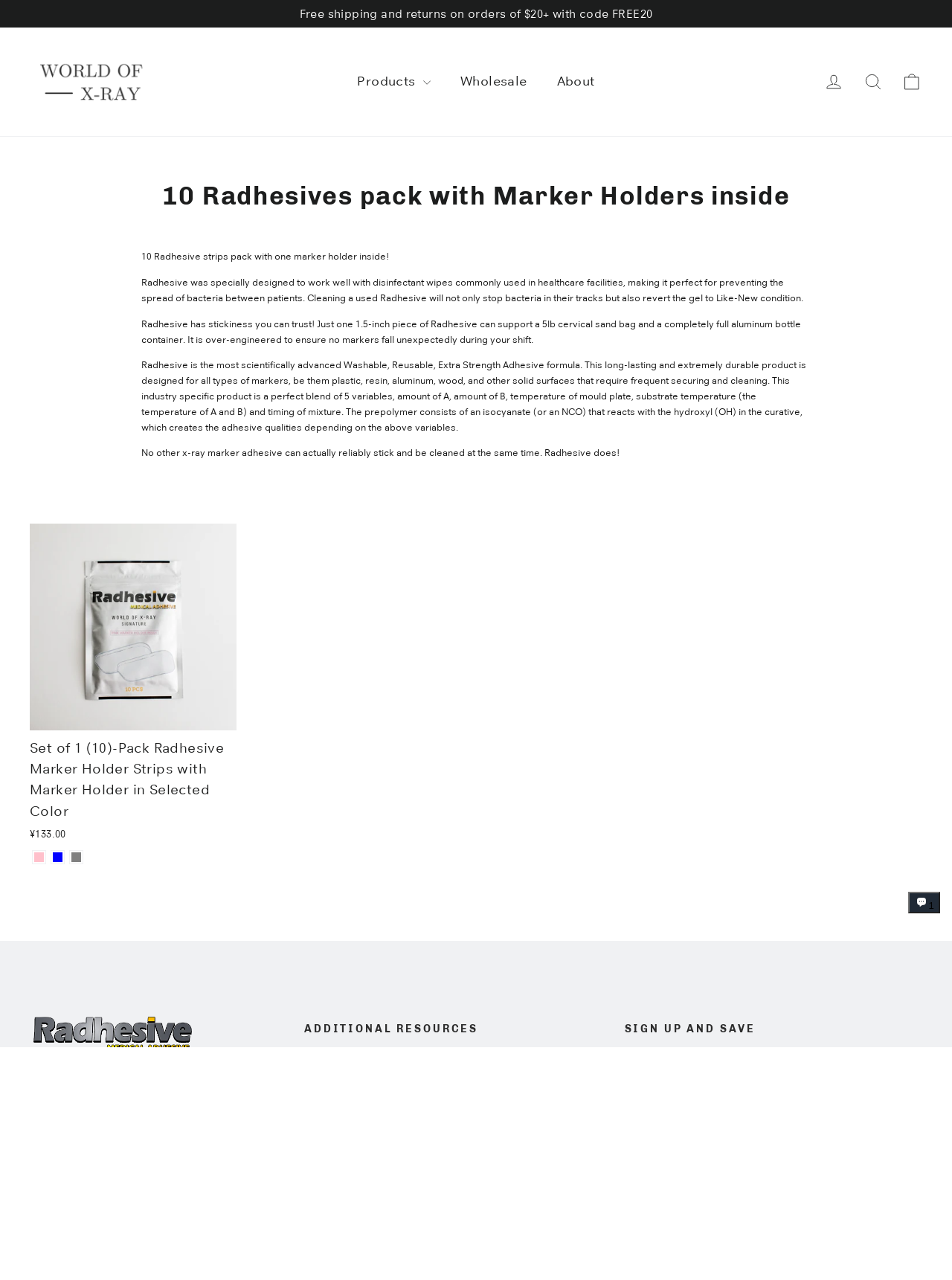How many pieces of Radhesive are in a pack?
Refer to the image and provide a one-word or short phrase answer.

10